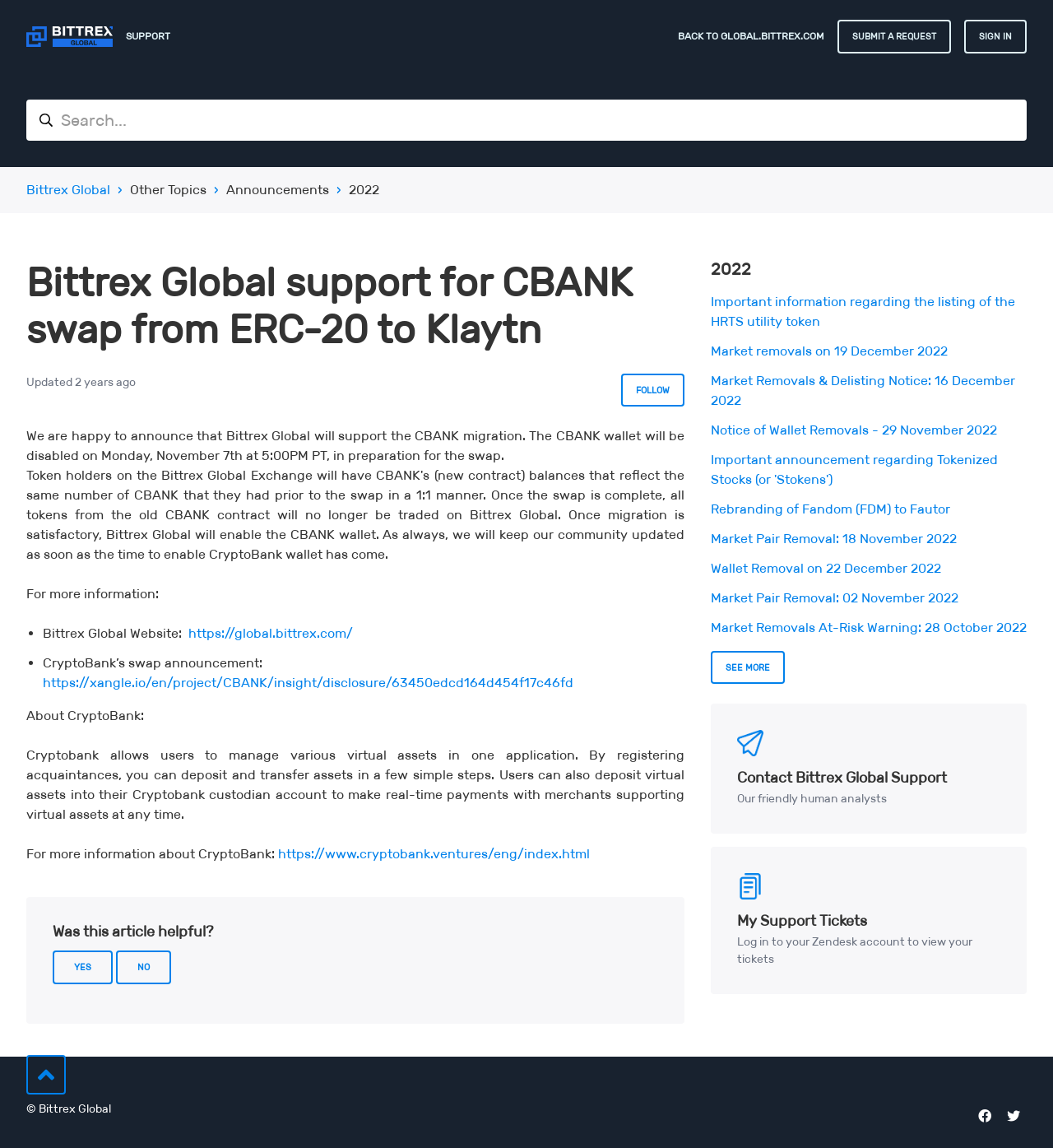Please specify the bounding box coordinates of the clickable section necessary to execute the following command: "Go back to global.bittrex.com".

[0.644, 0.025, 0.783, 0.038]